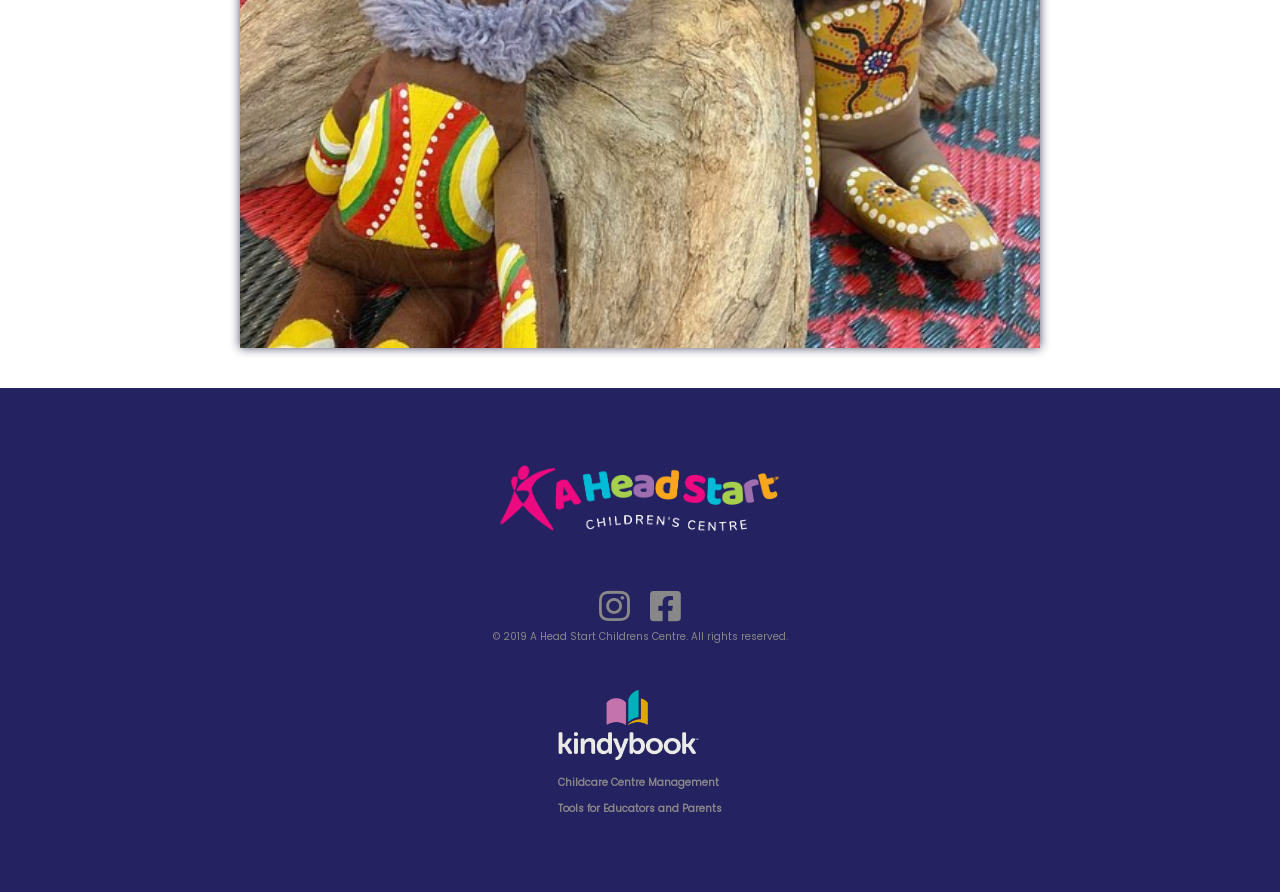From the element description parent_node: Childcare Centre Management, predict the bounding box coordinates of the UI element. The coordinates must be specified in the format (top-left x, top-left y, bottom-right x, bottom-right y) and should be within the 0 to 1 range.

[0.436, 0.768, 0.564, 0.863]